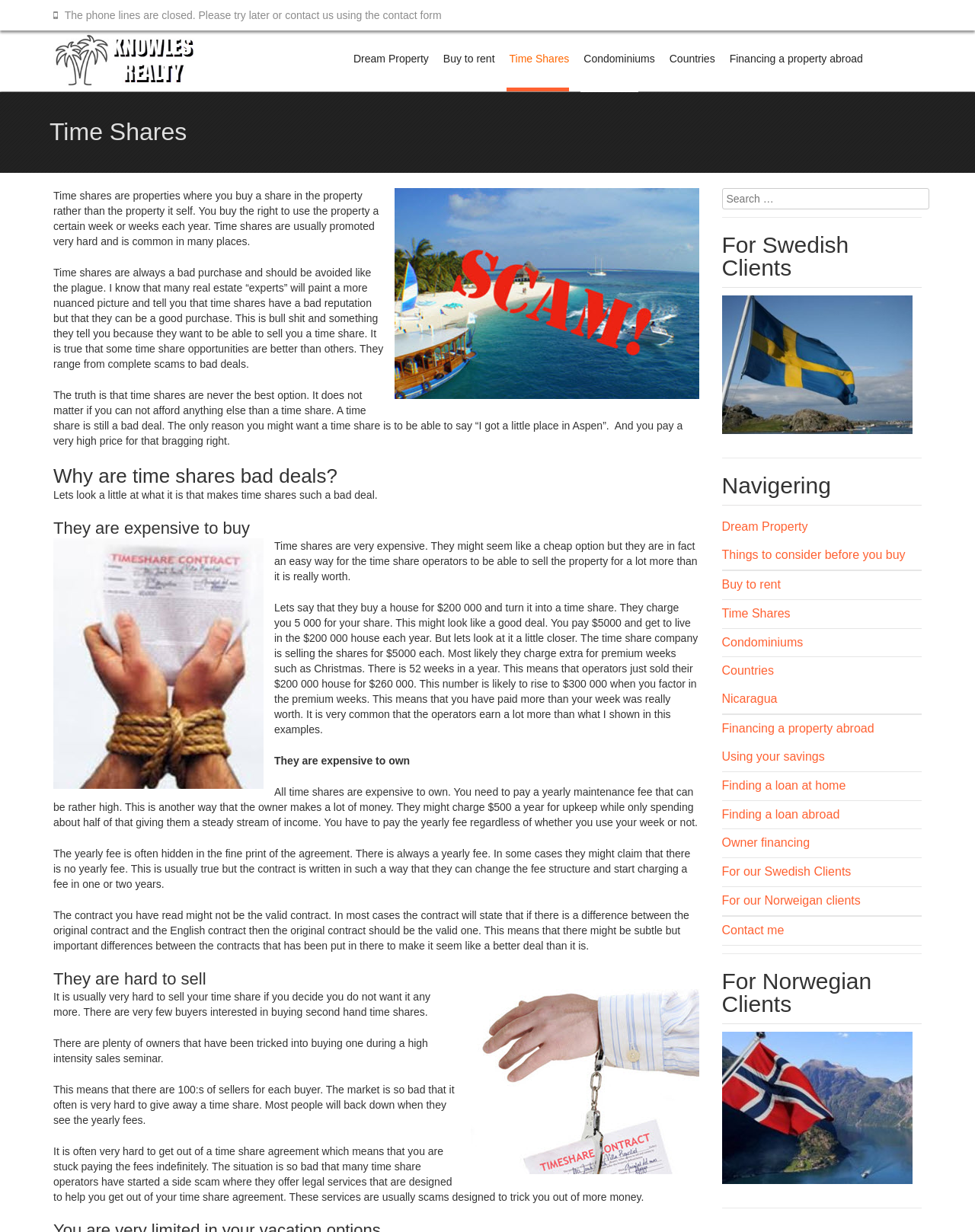Using the element description provided, determine the bounding box coordinates in the format (top-left x, top-left y, bottom-right x, bottom-right y). Ensure that all values are floating point numbers between 0 and 1. Element description: Finding a loan at home

[0.74, 0.627, 0.945, 0.649]